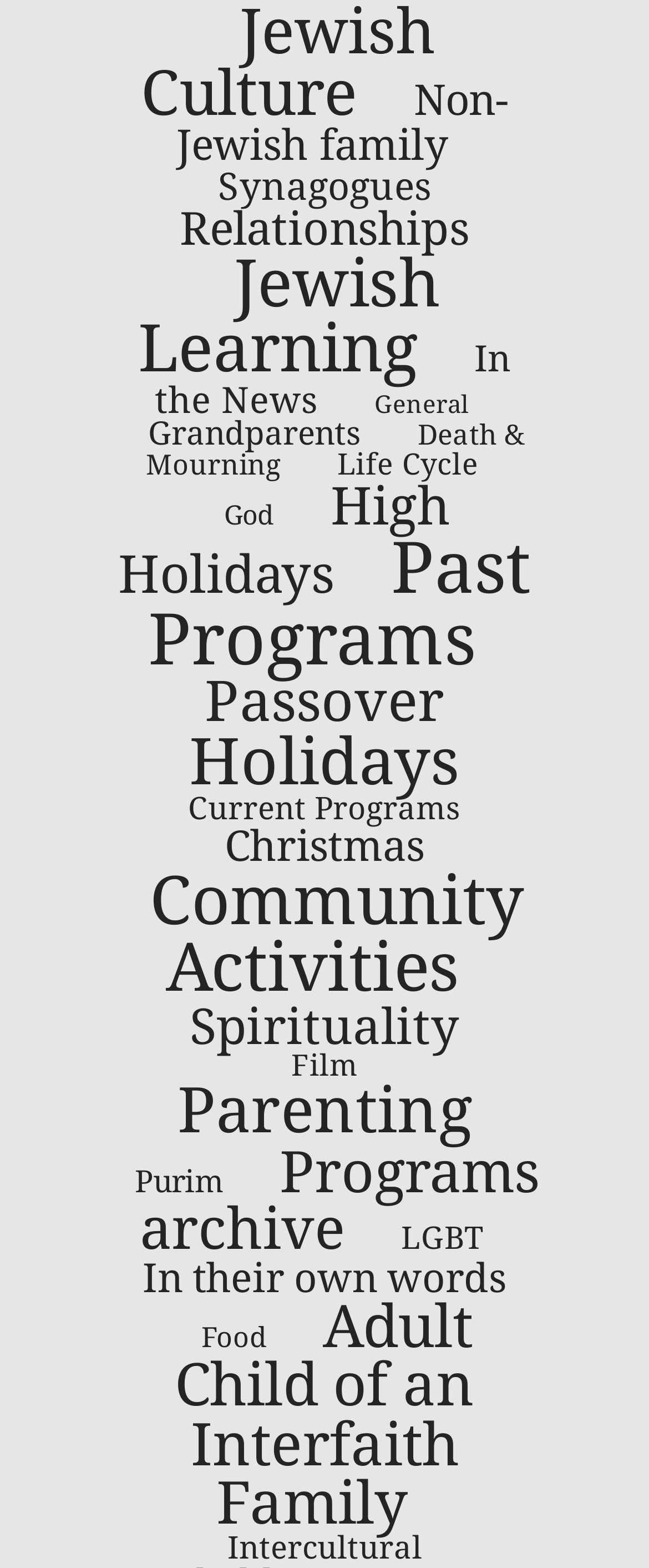Find the bounding box coordinates for the HTML element described as: "Passover". The coordinates should consist of four float values between 0 and 1, i.e., [left, top, right, bottom].

[0.315, 0.427, 0.685, 0.469]